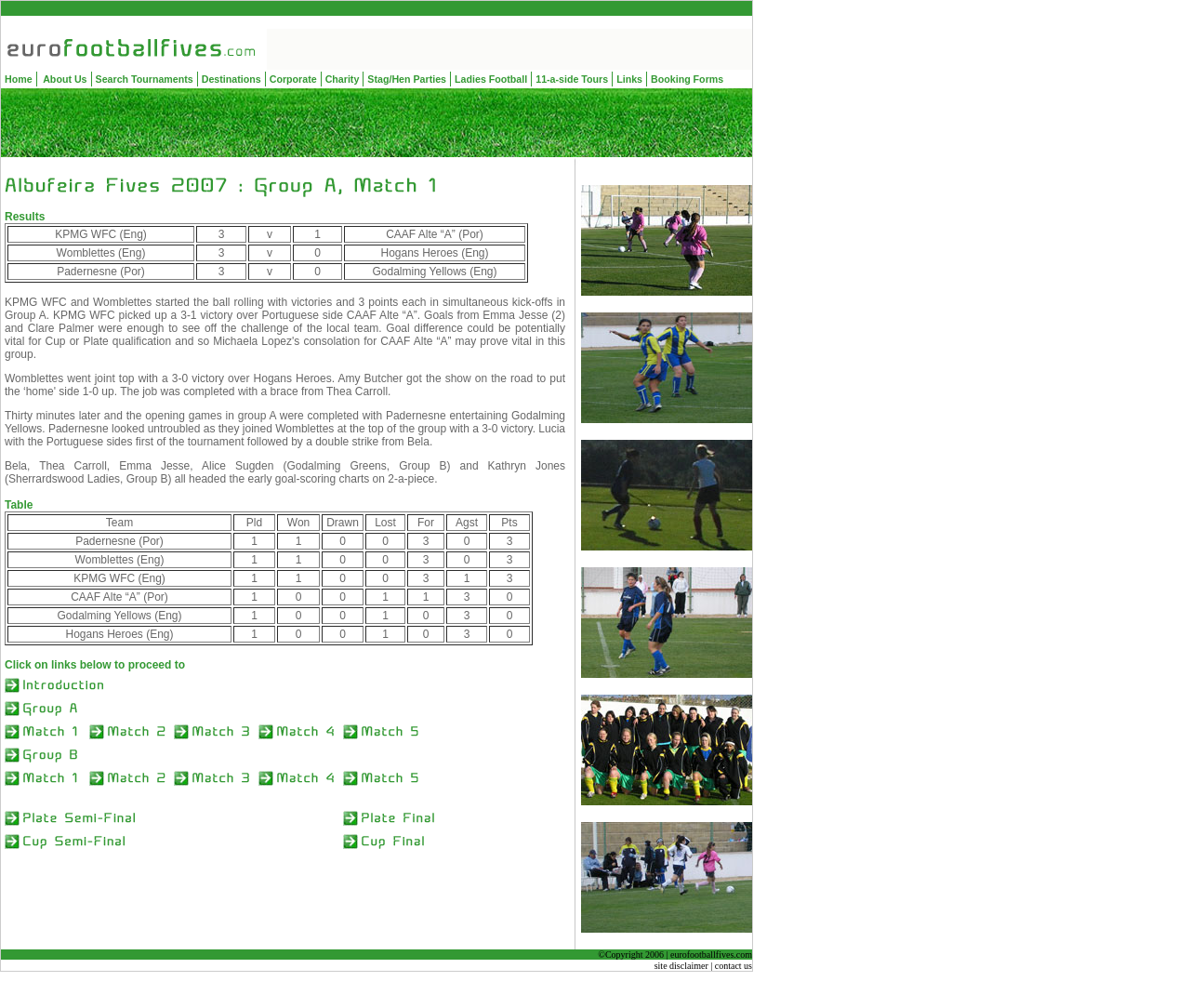Create an in-depth description of the webpage, covering main sections.

The webpage is about a 5-a-side ladies football tournament, specifically the Albufeira Fives 2007 Tournament Report Group A Match 1. 

At the top of the page, there is a navigation menu with 10 items: Home, About Us, Search, Tournaments, Destinations, Corporate, Charity, Stag/Hen Parties, and Ladies Football. These items are arranged horizontally, with a small gap between each item. 

Below the navigation menu, there is a logo or an image on the left side, taking up about one-third of the page width. To the right of the image, there is a header that spans the remaining two-thirds of the page width. 

The main content of the page is not explicitly described in the accessibility tree, but it likely contains information about the tournament, such as match reports, scores, and team information.